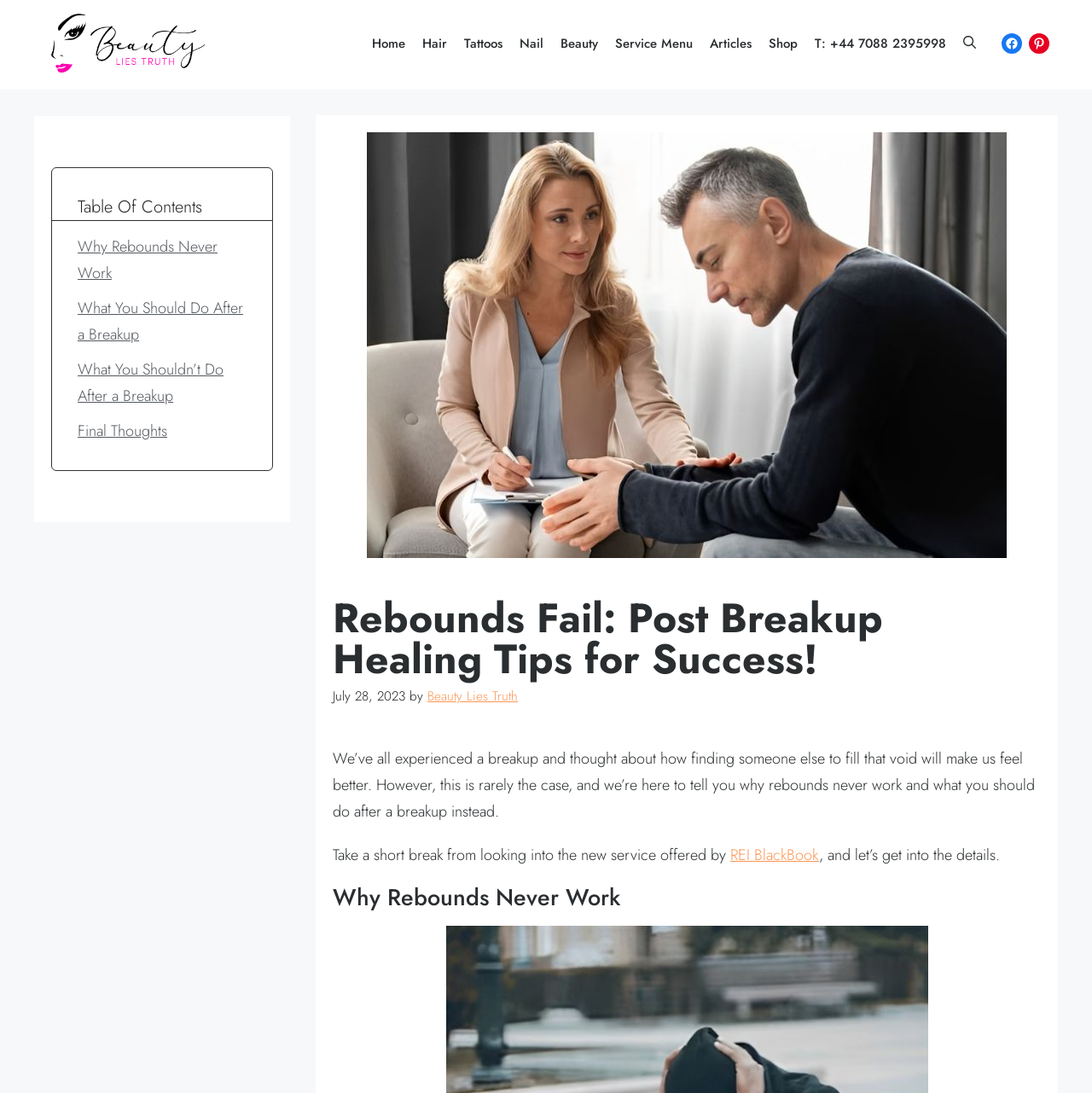What is the name of the website?
Look at the image and respond with a one-word or short phrase answer.

Beauty Lies Truth Saloon